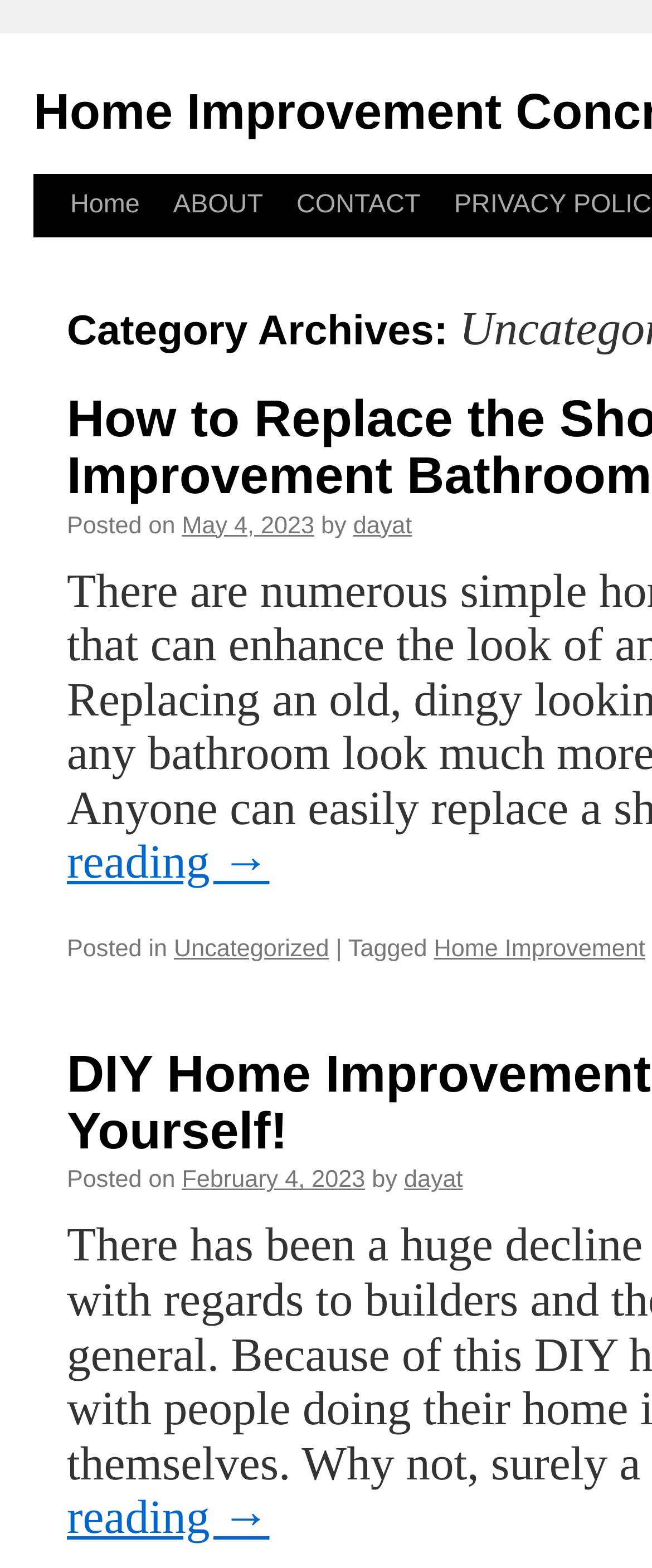With reference to the image, please provide a detailed answer to the following question: What is the topic of the first post?

I found the topic of the first post by looking at the link 'Home Improvement' which is located next to the '|' symbol.